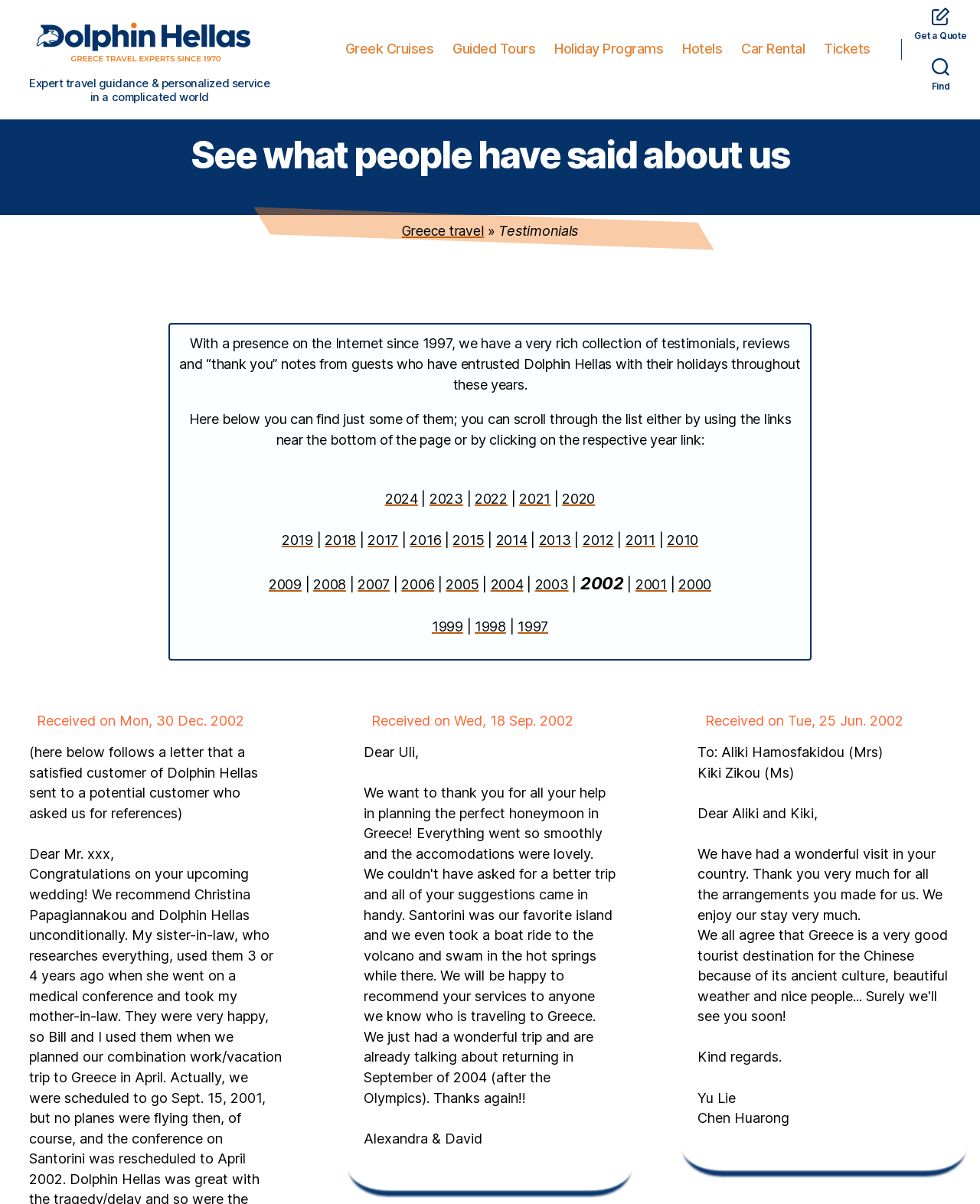Answer this question in one word or a short phrase: What is the purpose of the links at the bottom of the page?

To navigate to testimonials of different years